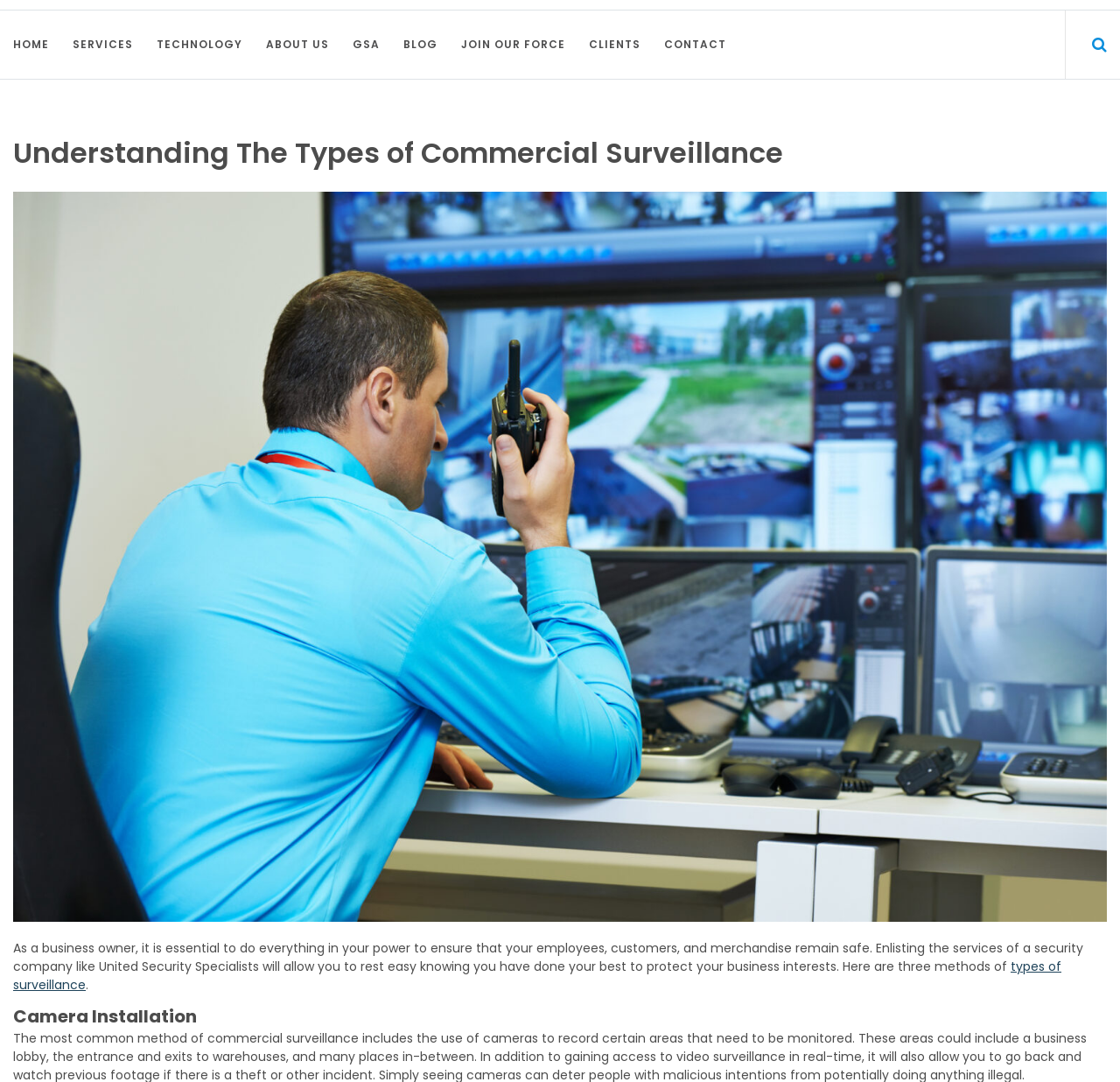Identify the bounding box of the UI component described as: "Technology".

[0.14, 0.03, 0.22, 0.053]